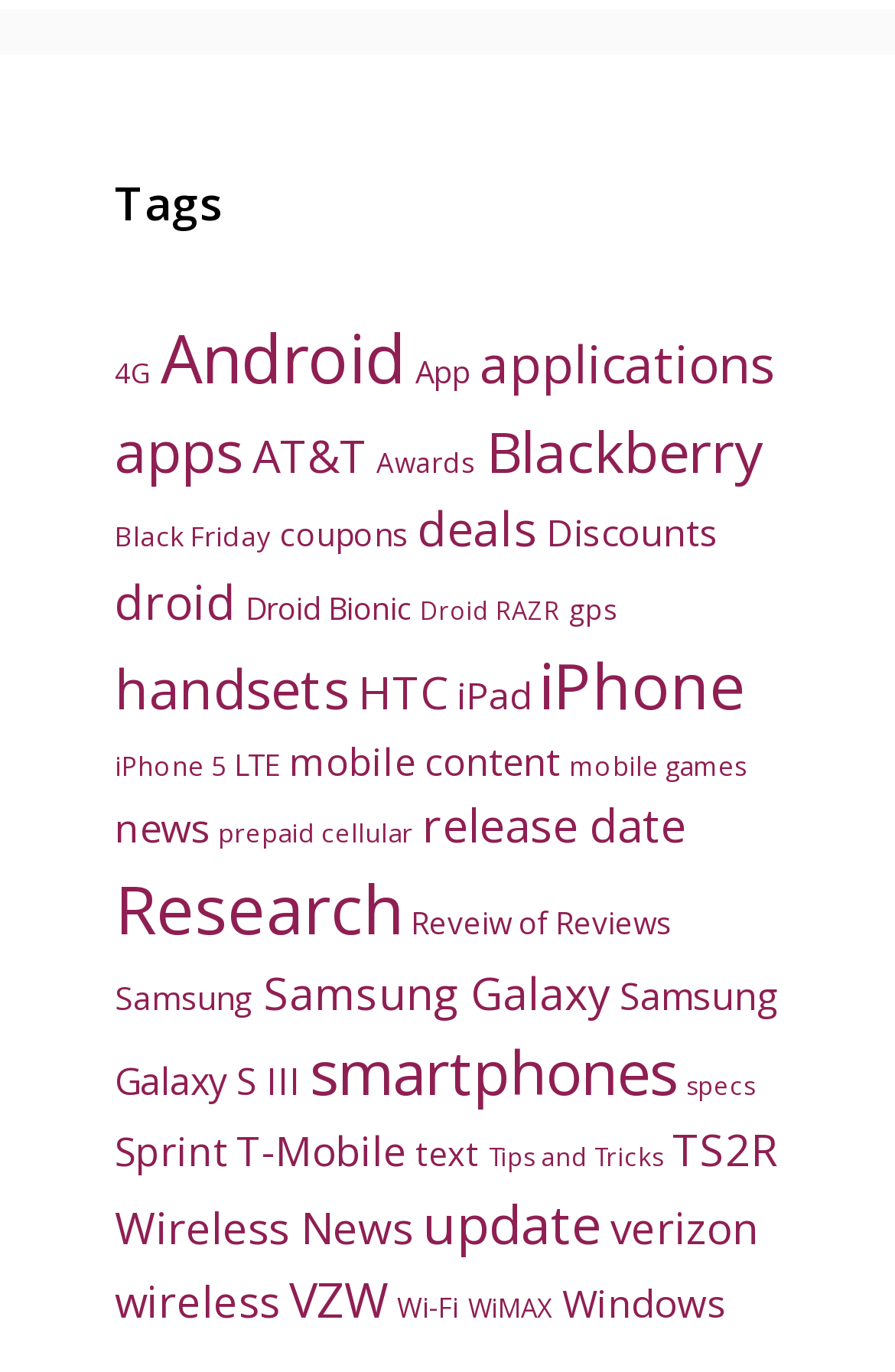Please provide the bounding box coordinates for the element that needs to be clicked to perform the following instruction: "Explore 'Samsung Galaxy S III' news". The coordinates should be given as four float numbers between 0 and 1, i.e., [left, top, right, bottom].

[0.128, 0.707, 0.872, 0.806]